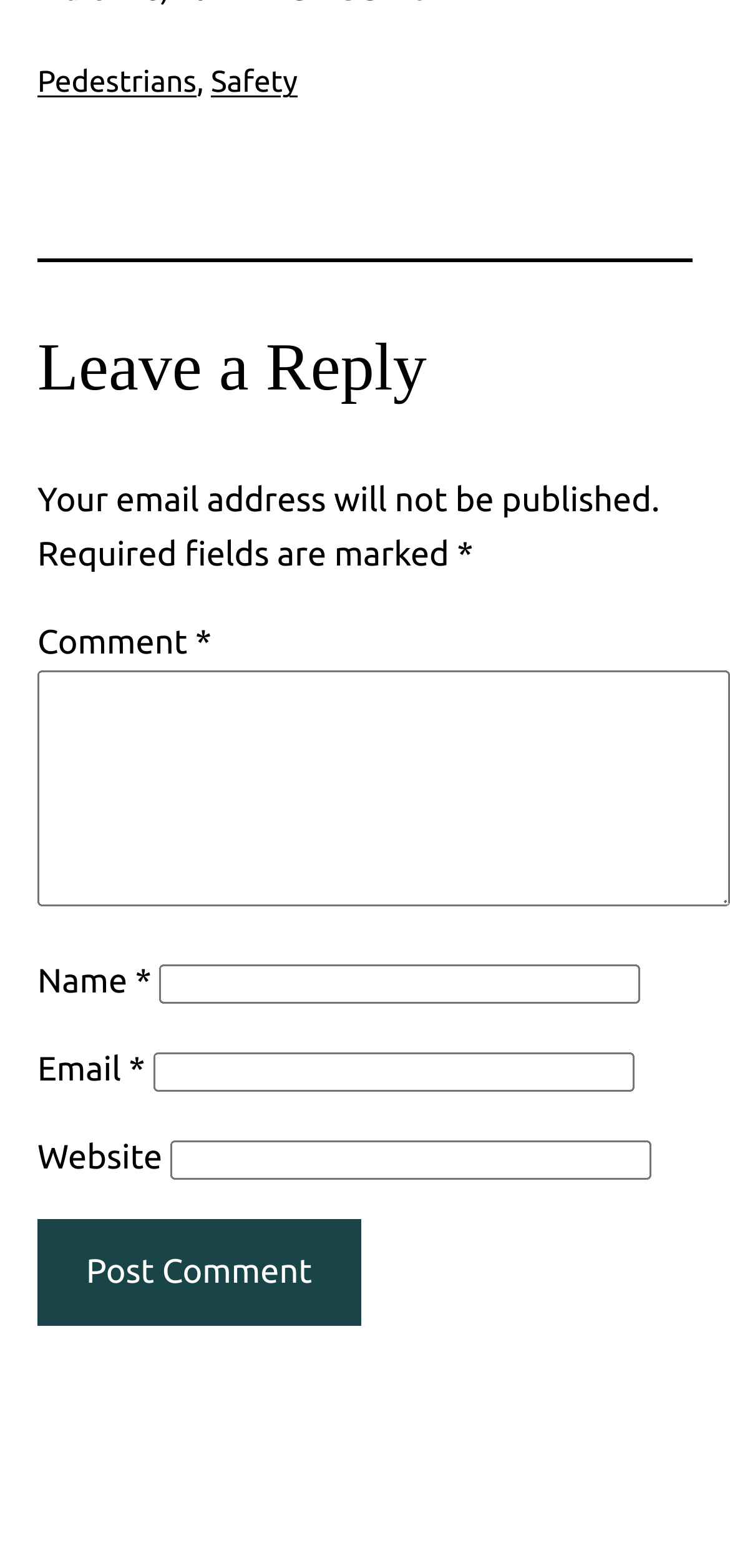Given the element description "parent_node: Email * aria-describedby="email-notes" name="email"", identify the bounding box of the corresponding UI element.

[0.209, 0.671, 0.868, 0.697]